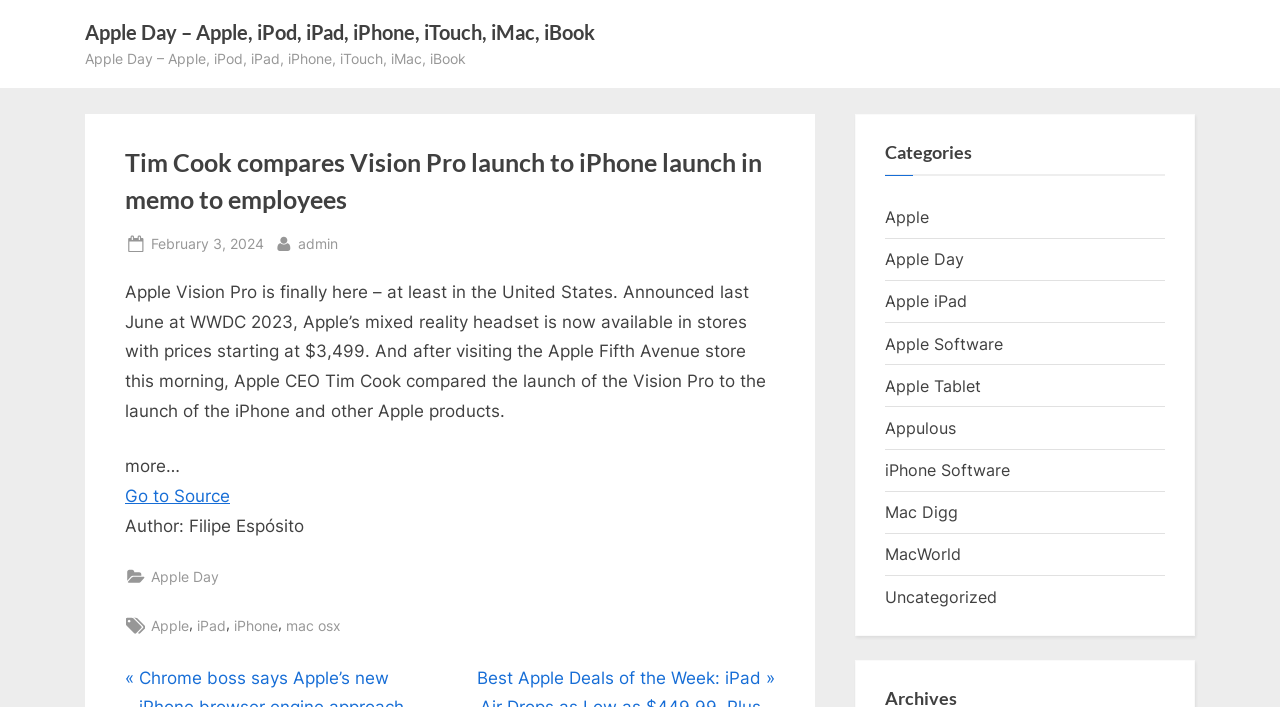Kindly determine the bounding box coordinates of the area that needs to be clicked to fulfill this instruction: "View categories".

[0.691, 0.196, 0.91, 0.25]